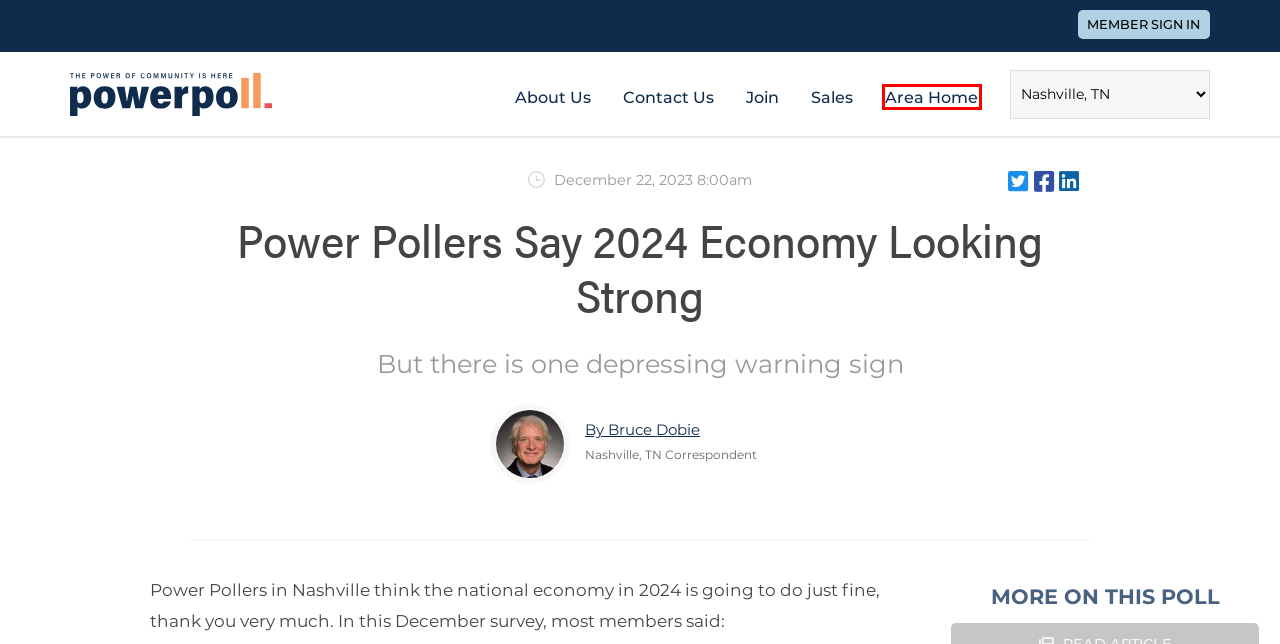Observe the provided screenshot of a webpage that has a red rectangle bounding box. Determine the webpage description that best matches the new webpage after clicking the element inside the red bounding box. Here are the candidates:
A. Home - Spencer Fane
B. Midtown Cafe
C. Power Poll Nashville
D. Power Poll Administration Dashboard
E. Richard Courtney - Nashville Realtor
F. Home - Baker Group Strategies
G. Trump’s Got Nomination in the Bag | Power Poll
H. Power Poll | The Power of Community is Here

C